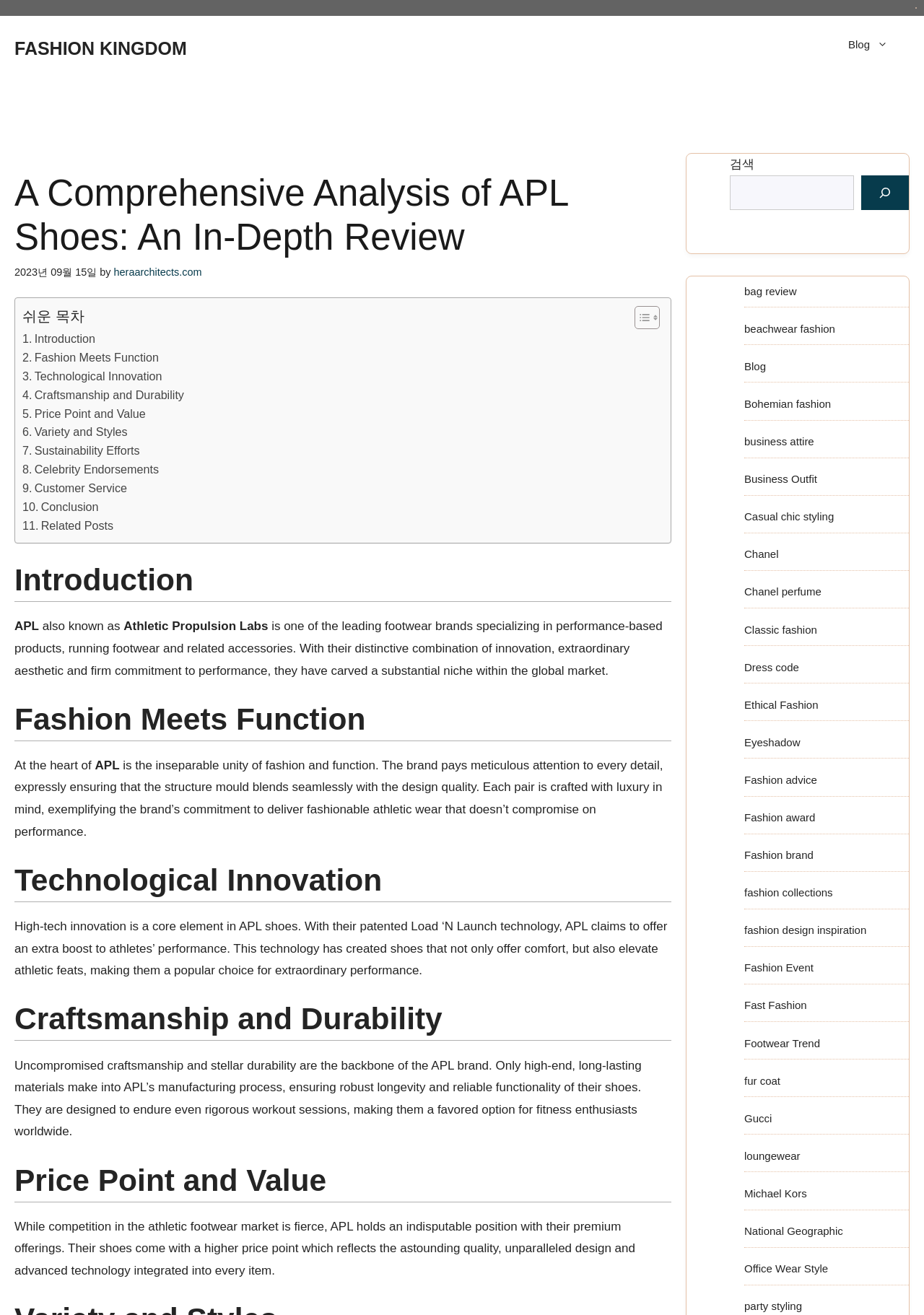Using the provided description Variety and Styles, find the bounding box coordinates for the UI element. Provide the coordinates in (top-left x, top-left y, bottom-right x, bottom-right y) format, ensuring all values are between 0 and 1.

[0.024, 0.322, 0.138, 0.336]